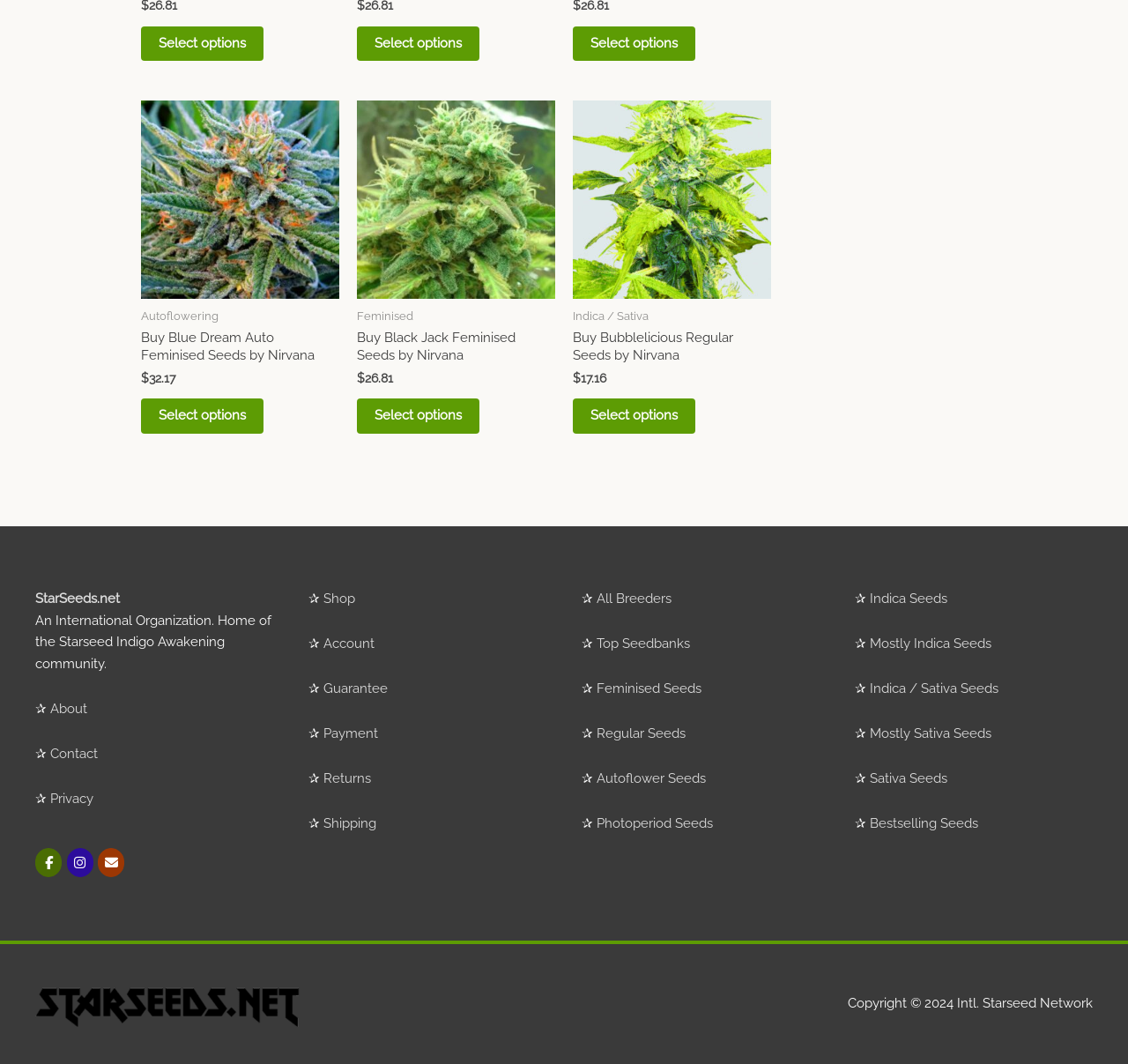Provide the bounding box coordinates of the section that needs to be clicked to accomplish the following instruction: "View products from All Breeders."

[0.529, 0.555, 0.595, 0.57]